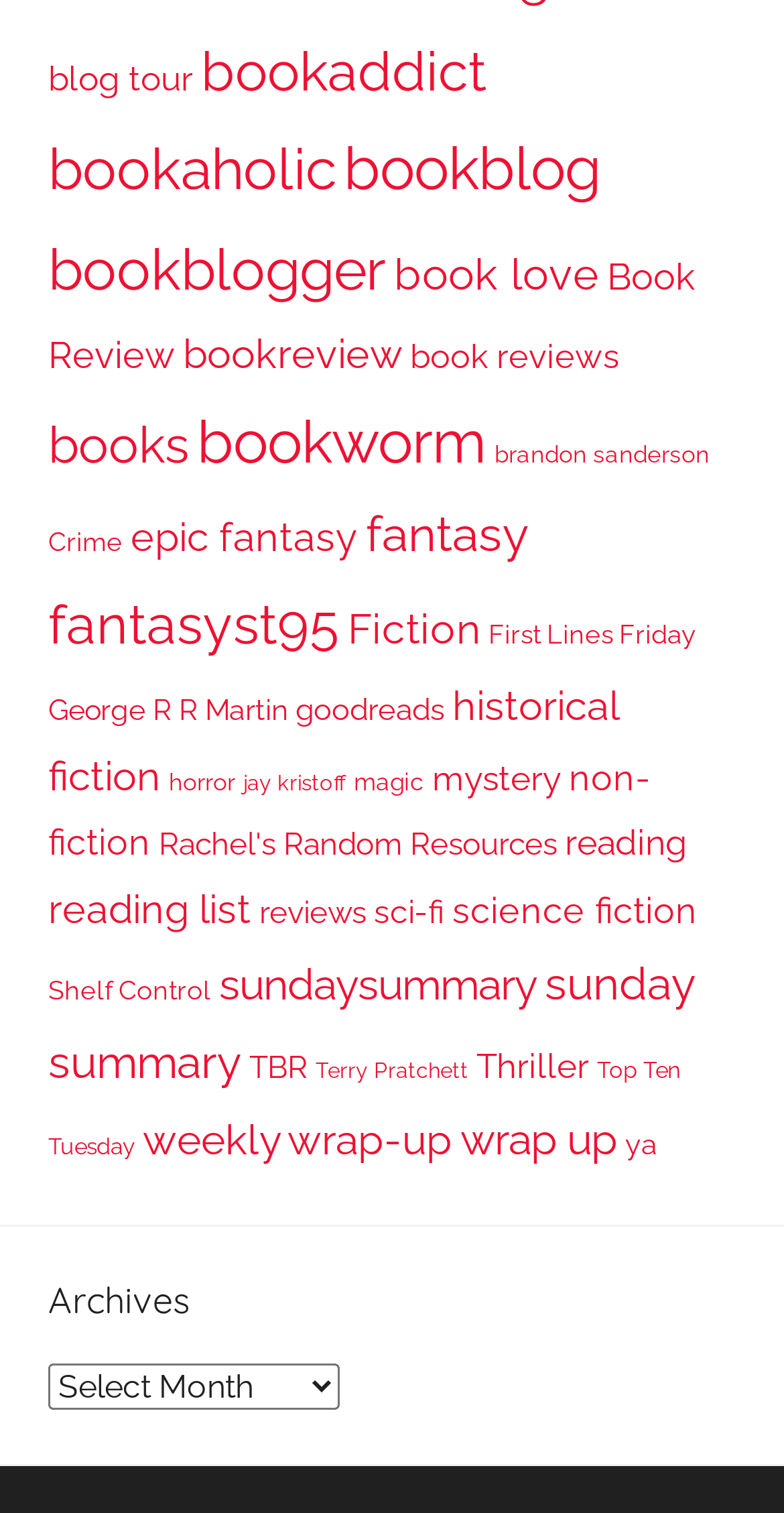Specify the bounding box coordinates of the area to click in order to execute this command: 'Get Smadav Free Download'. The coordinates should consist of four float numbers ranging from 0 to 1, and should be formatted as [left, top, right, bottom].

None